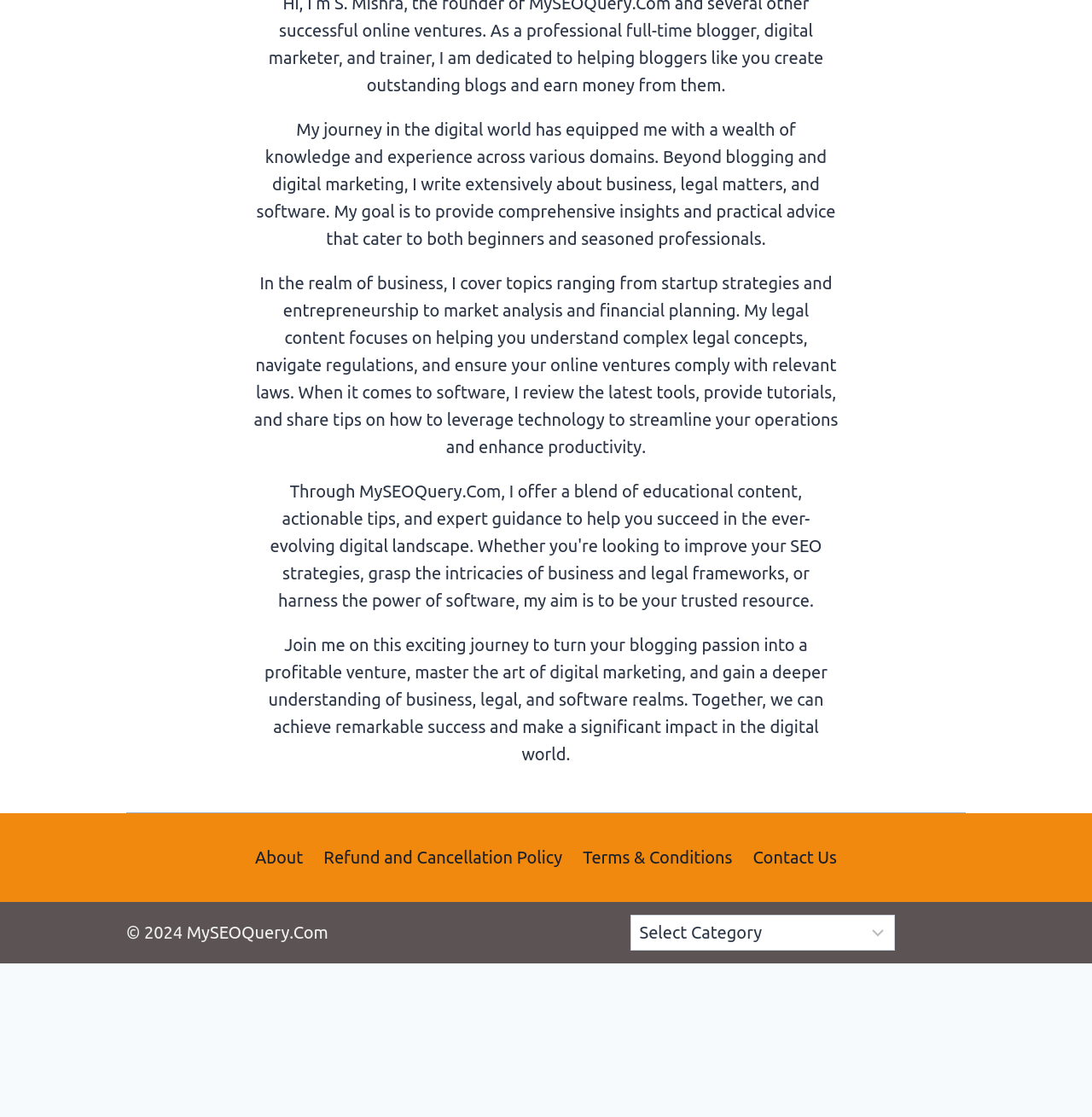What is the copyright year of the webpage?
Provide a detailed answer to the question using information from the image.

The copyright year of the webpage is 2024, as indicated by the text '© 2024 MySEOQuery.Com' at the bottom of the webpage.